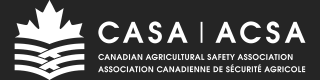Describe all the important aspects and features visible in the image.

The image features the logo of the Canadian Agricultural Safety Association (CASA), prominently displayed against a dark background. The logo is composed of two main sections, the acronym "CASA" followed by a vertical divider and the abbreviated form "ACSA." Beneath these, the full name of the organization is presented in both English and French: "Canadian Agricultural Safety Association" and "Association canadienne de sécurité agricole." This emblem represents CASA's commitment to promoting safety and risk management in the agricultural sector across Canada. The logo underscores the organization’s bilingual nature, serving both English and French-speaking communities.